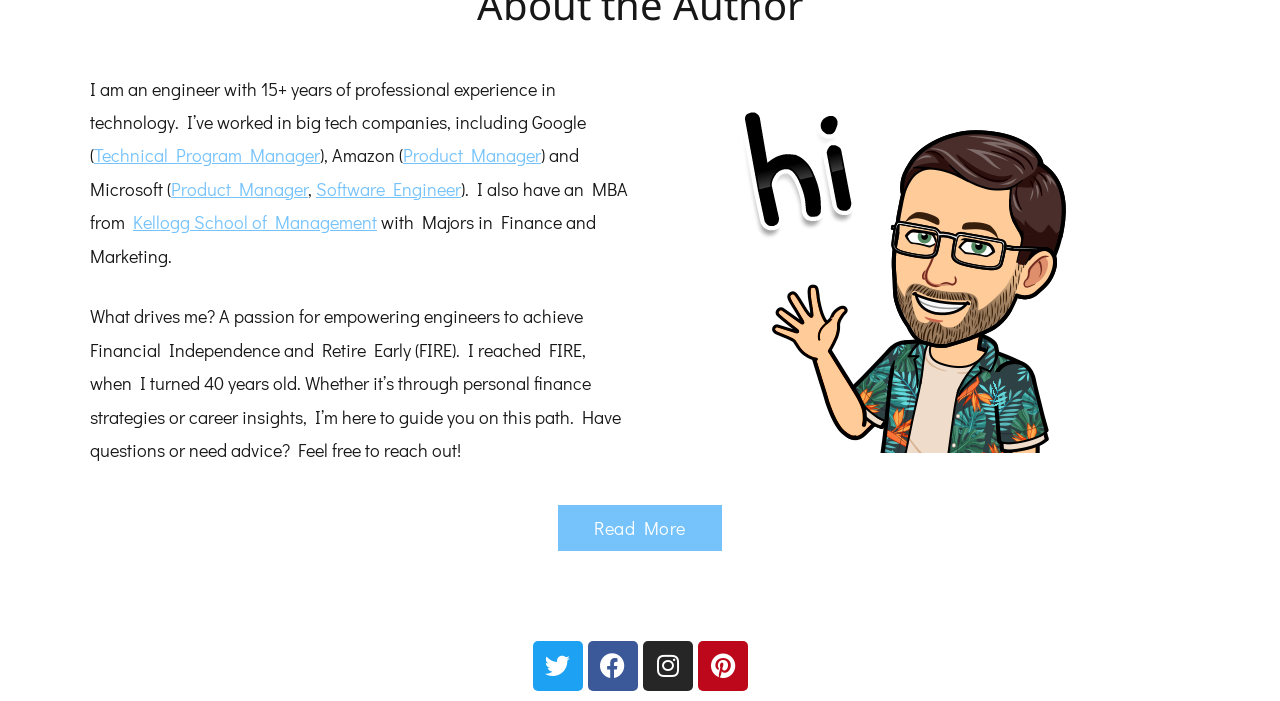Based on the element description: "Kellogg School of Management", identify the bounding box coordinates for this UI element. The coordinates must be four float numbers between 0 and 1, listed as [left, top, right, bottom].

[0.104, 0.3, 0.295, 0.334]